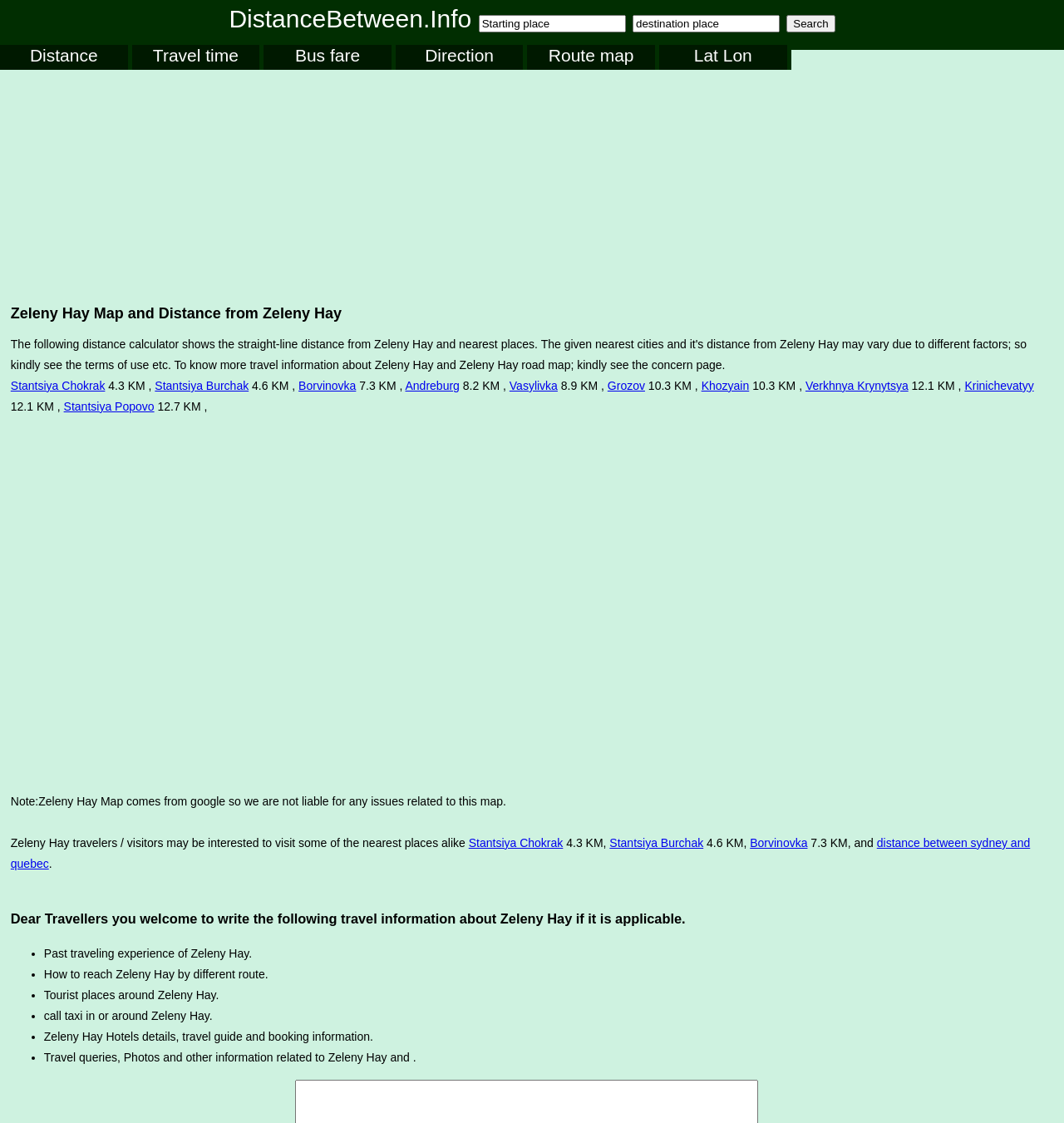What are the links below the heading 'Zeleny Hay Map and Distance from Zeleny Hay'?
Using the image, elaborate on the answer with as much detail as possible.

The links below the heading 'Zeleny Hay Map and Distance from Zeleny Hay' are a list of nearest places to visit, including Stantsiya Chokrak, Stantsiya Burchak, Borvinovka, and others, along with their distances from Zeleny Hay.